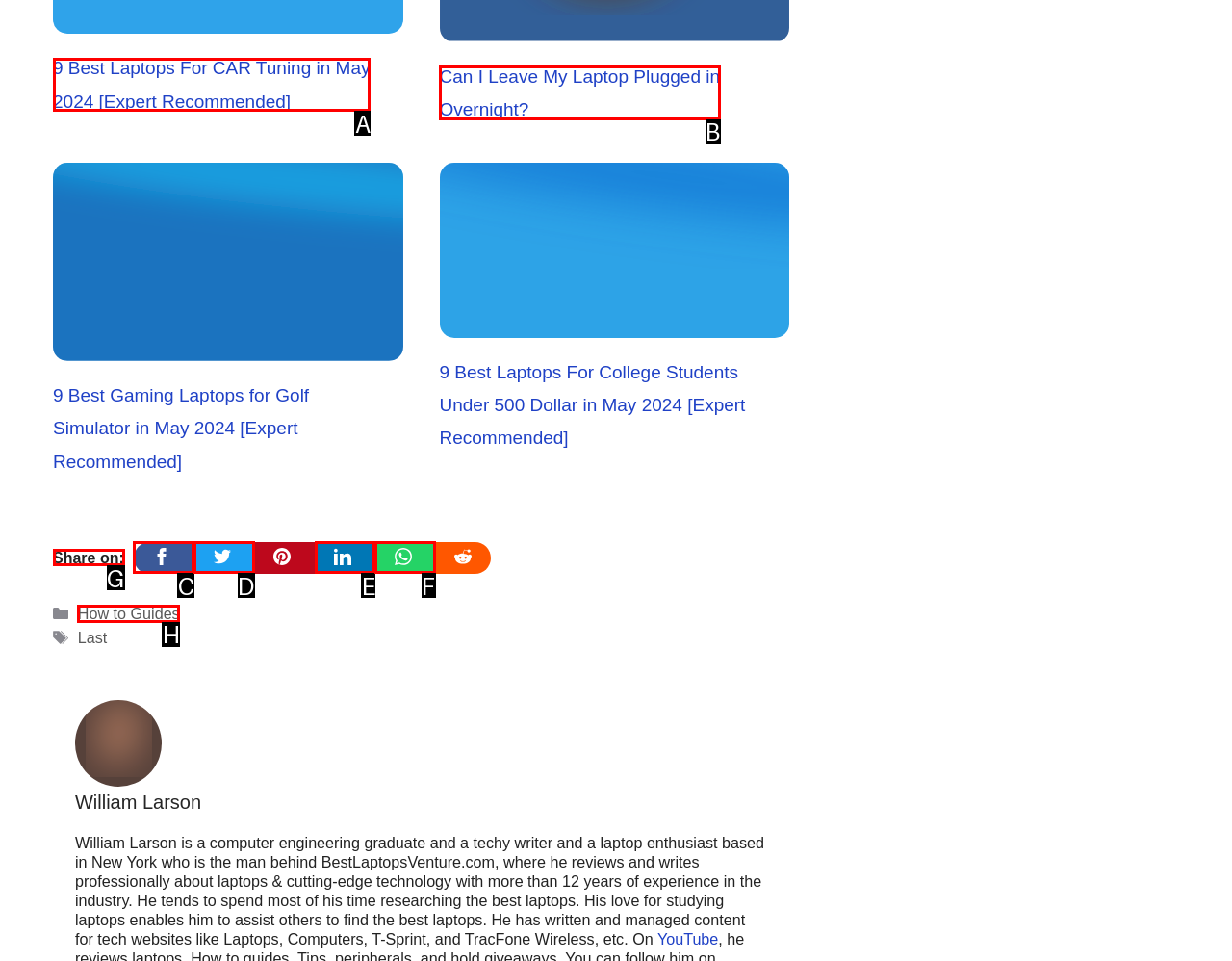To complete the task: Click on the 'online paragraph counter' link, which option should I click? Answer with the appropriate letter from the provided choices.

None